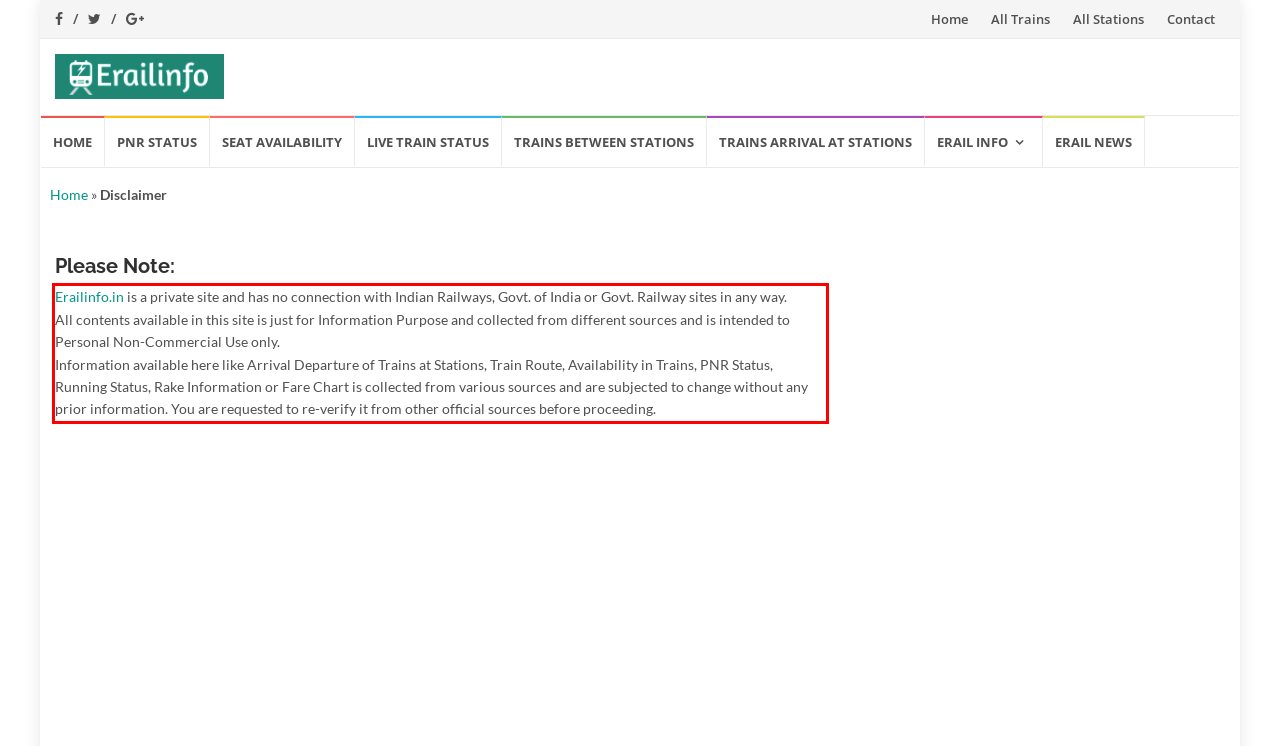You have a screenshot of a webpage where a UI element is enclosed in a red rectangle. Perform OCR to capture the text inside this red rectangle.

Erailinfo.in is a private site and has no connection with Indian Railways, Govt. of India or Govt. Railway sites in any way. All contents available in this site is just for Information Purpose and collected from different sources and is intended to Personal Non-Commercial Use only. Information available here like Arrival Departure of Trains at Stations, Train Route, Availability in Trains, PNR Status, Running Status, Rake Information or Fare Chart is collected from various sources and are subjected to change without any prior information. You are requested to re-verify it from other official sources before proceeding.